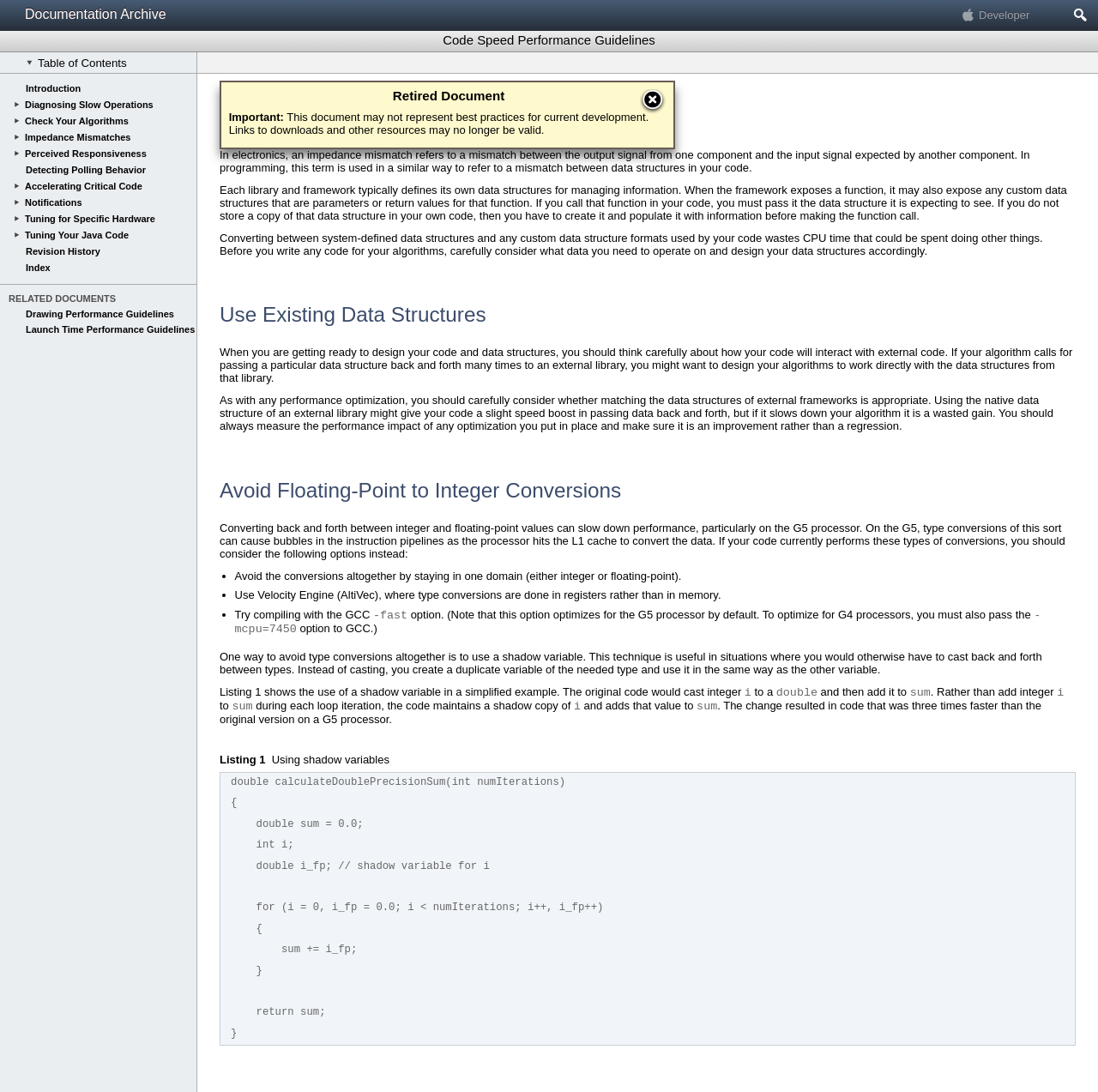Please determine the bounding box coordinates of the element to click on in order to accomplish the following task: "Go to 'Introduction'". Ensure the coordinates are four float numbers ranging from 0 to 1, i.e., [left, top, right, bottom].

[0.023, 0.076, 0.074, 0.086]